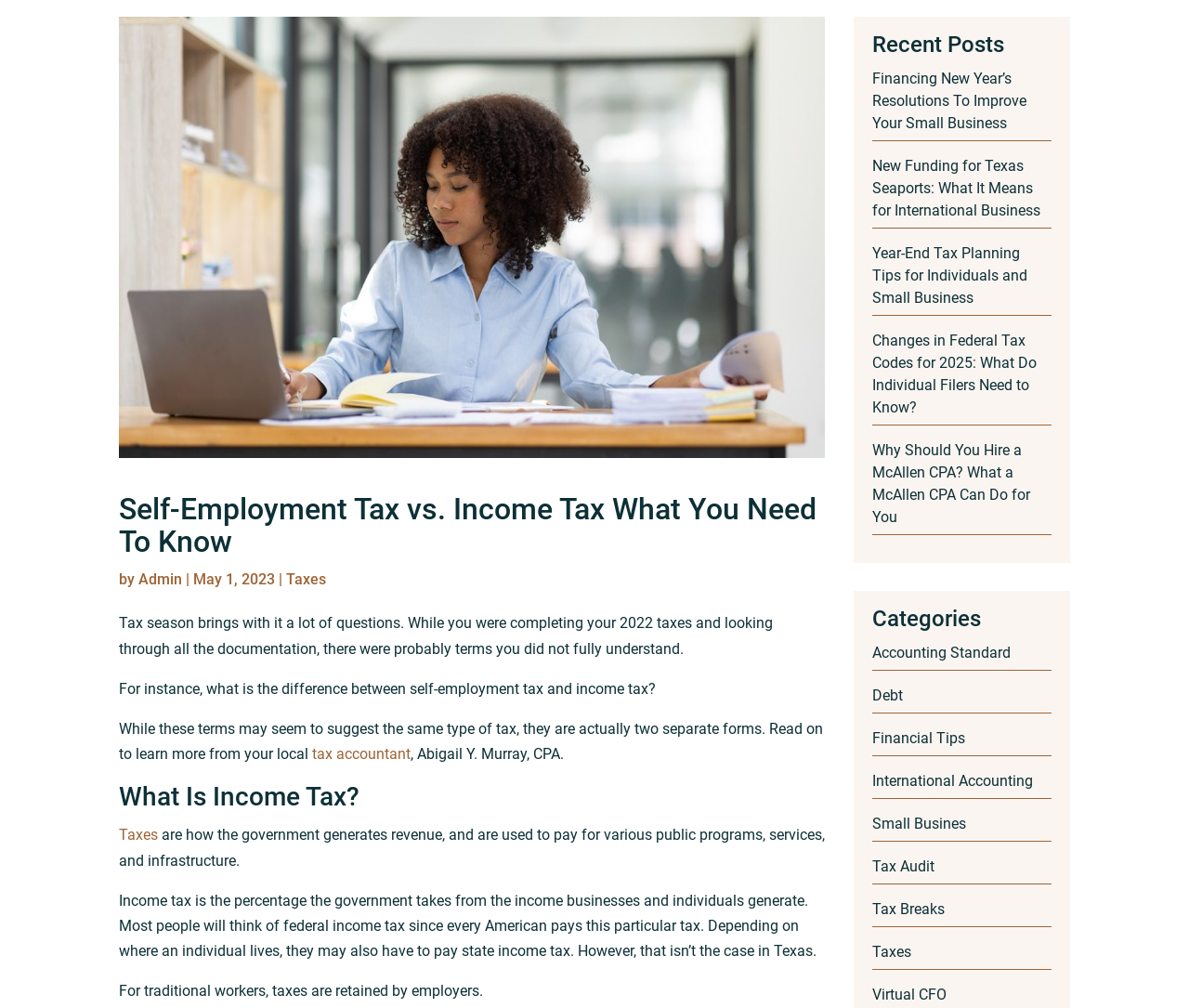Provide the bounding box coordinates of the HTML element this sentence describes: "Taxes".

[0.1, 0.82, 0.133, 0.837]